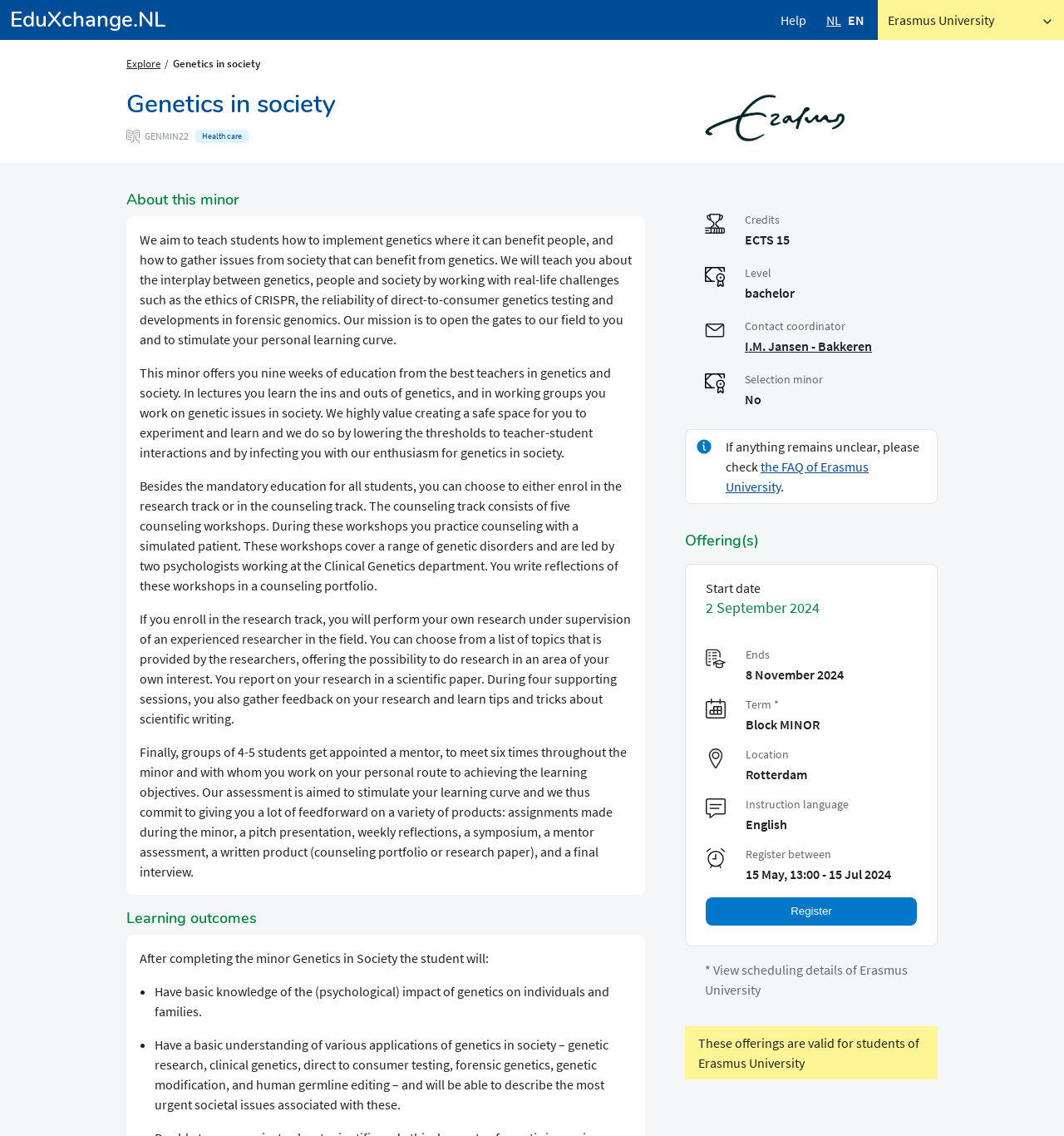Determine the bounding box coordinates of the element that should be clicked to execute the following command: "Click the 'EduXchange.NL' link".

[0.0, 0.0, 0.724, 0.035]